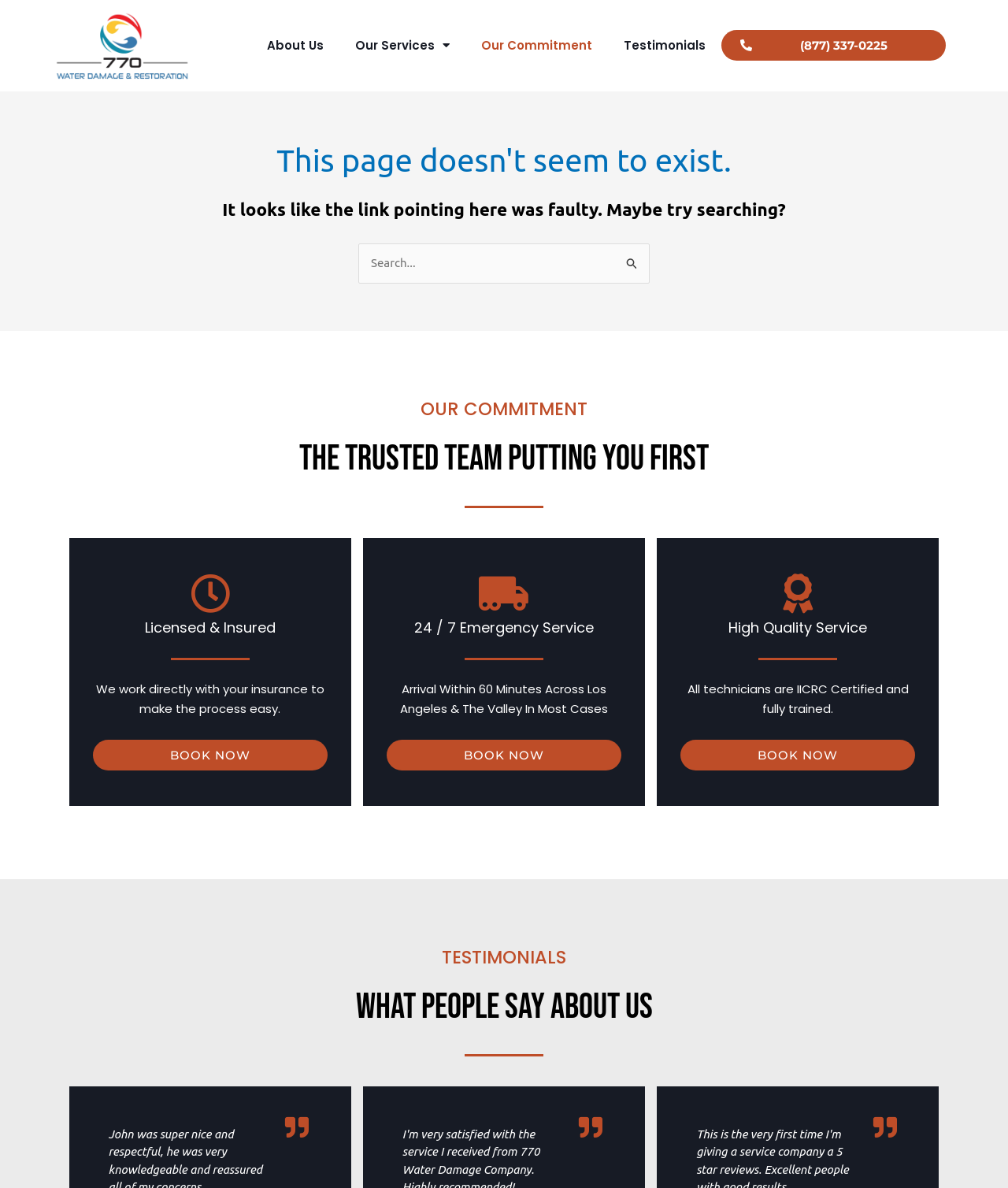Could you determine the bounding box coordinates of the clickable element to complete the instruction: "Book now for emergency service"? Provide the coordinates as four float numbers between 0 and 1, i.e., [left, top, right, bottom].

[0.383, 0.623, 0.617, 0.649]